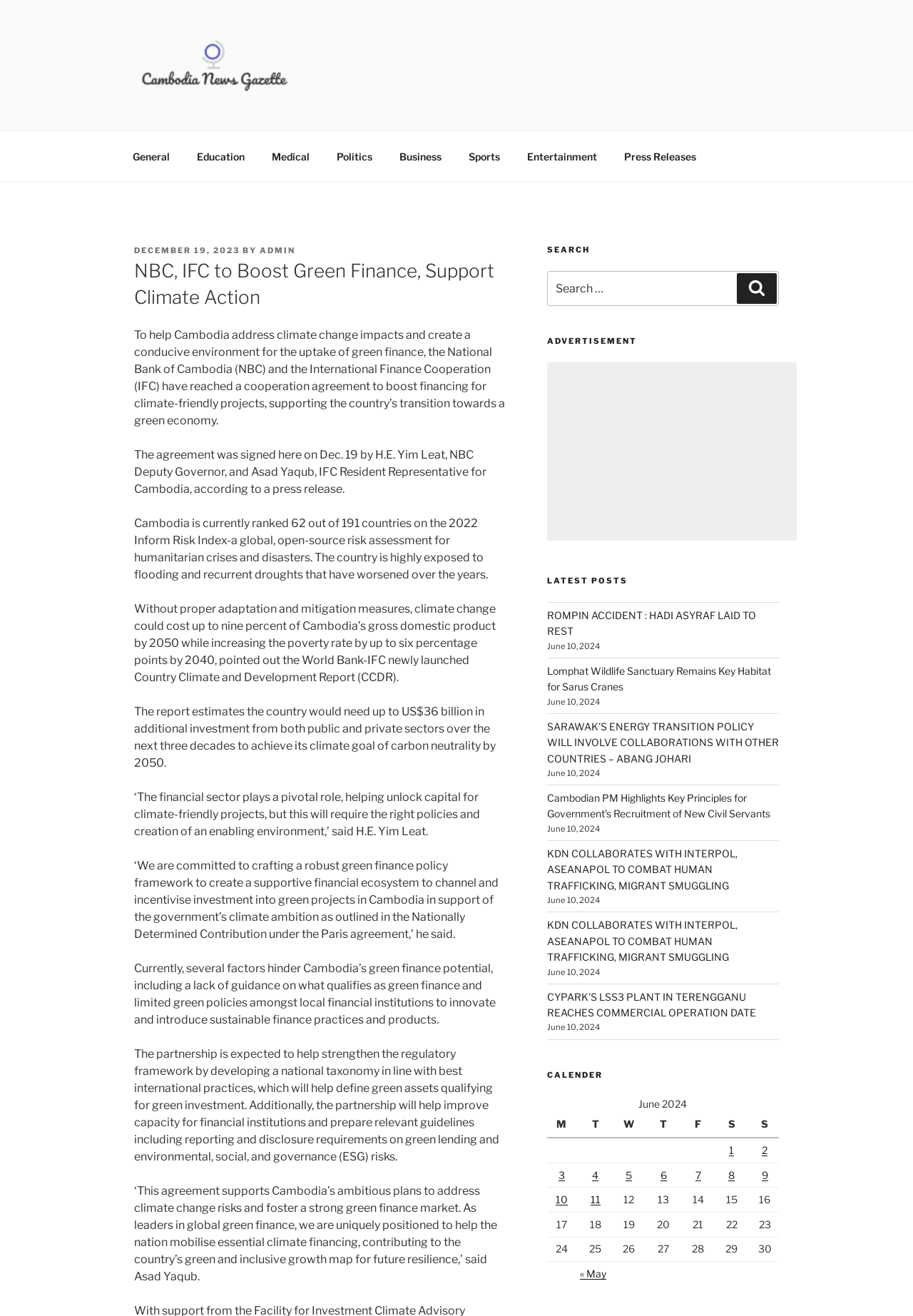Provide a brief response in the form of a single word or phrase:
What is the purpose of the agreement between NBC and IFC?

Boost green finance and support climate action